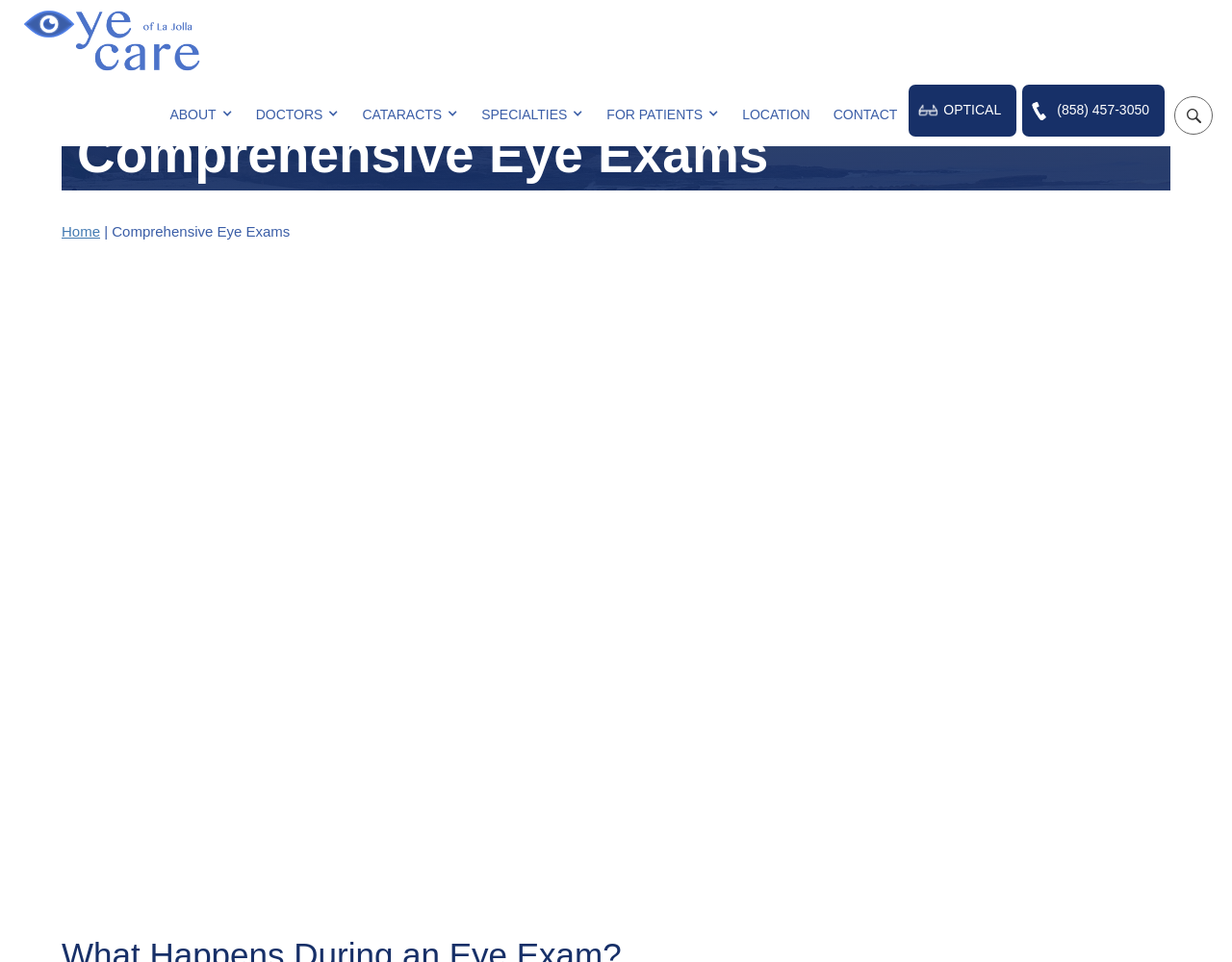Create an elaborate caption for the webpage.

The webpage is about Eye Care of La Jolla, an eye care center in the San Diego area. At the top left corner, there is a logo of Eye Care of La Jolla, which is an image linked to the website's homepage. 

Below the logo, there is a navigation menu with 9 links: ABOUT, DOCTORS, CATARACTS, SPECIALTIES, FOR PATIENTS, LOCATION, CONTACT, OPTICAL, and a phone number (858) 457-3050. These links are aligned horizontally and take up the top section of the page.

To the right of the navigation menu, there is a search button with a magnifying glass icon, which opens a search popup when clicked.

The main content of the page starts with a heading "Comprehensive Eye Exams" located below the navigation menu. 

On the left side of the page, there is a "Home" link, followed by a vertical line separator. 

The most prominent element on the page is a call-to-action button "REQUEST A COMPREHENSIVE EYE EXAM" located near the bottom of the page, which encourages visitors to schedule an appointment.